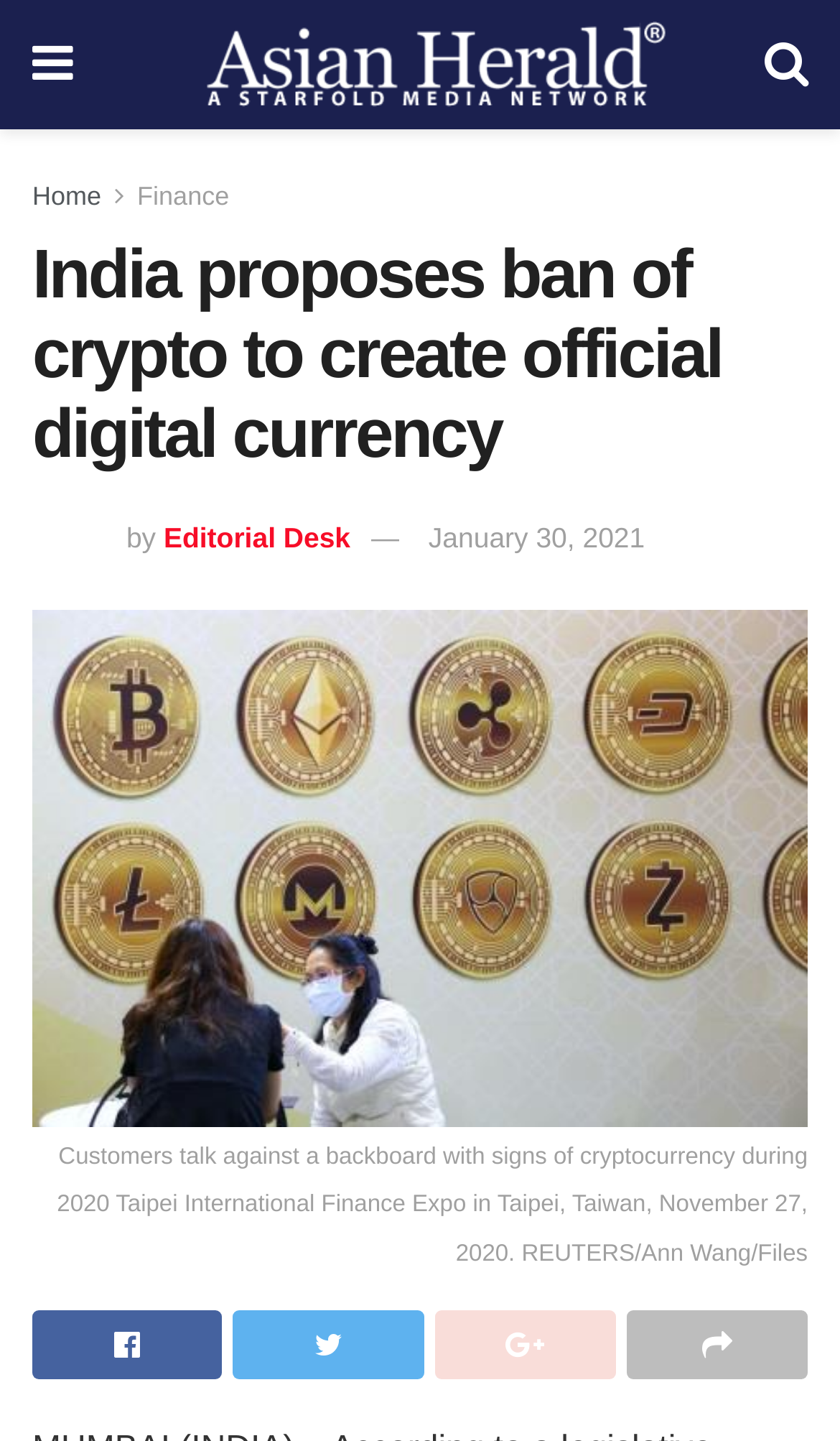Describe all the key features and sections of the webpage thoroughly.

The webpage appears to be a news article from the Asian Herald, with the title "India proposes ban of crypto to create official digital currency". At the top left of the page, there is a small icon and a link to the Asian Herald website. To the right of this, there is a navigation menu with links to "Home" and "Finance". 

Below the navigation menu, the main title of the article is displayed prominently, taking up most of the width of the page. Underneath the title, there is a small image of the "Editorial Desk" and the author's name, "Editorial Desk", is written next to it. The date of the article, "January 30, 2021", is also displayed on this line.

The main content of the article is an image that takes up most of the page, showing customers talking against a backdrop with signs of cryptocurrency during the 2020 Taipei International Finance Expo in Taipei, Taiwan. The image is accompanied by a brief description of the scene.

At the bottom of the page, there are several social media links, including Facebook, Twitter, LinkedIn, and WhatsApp, allowing users to share the article.